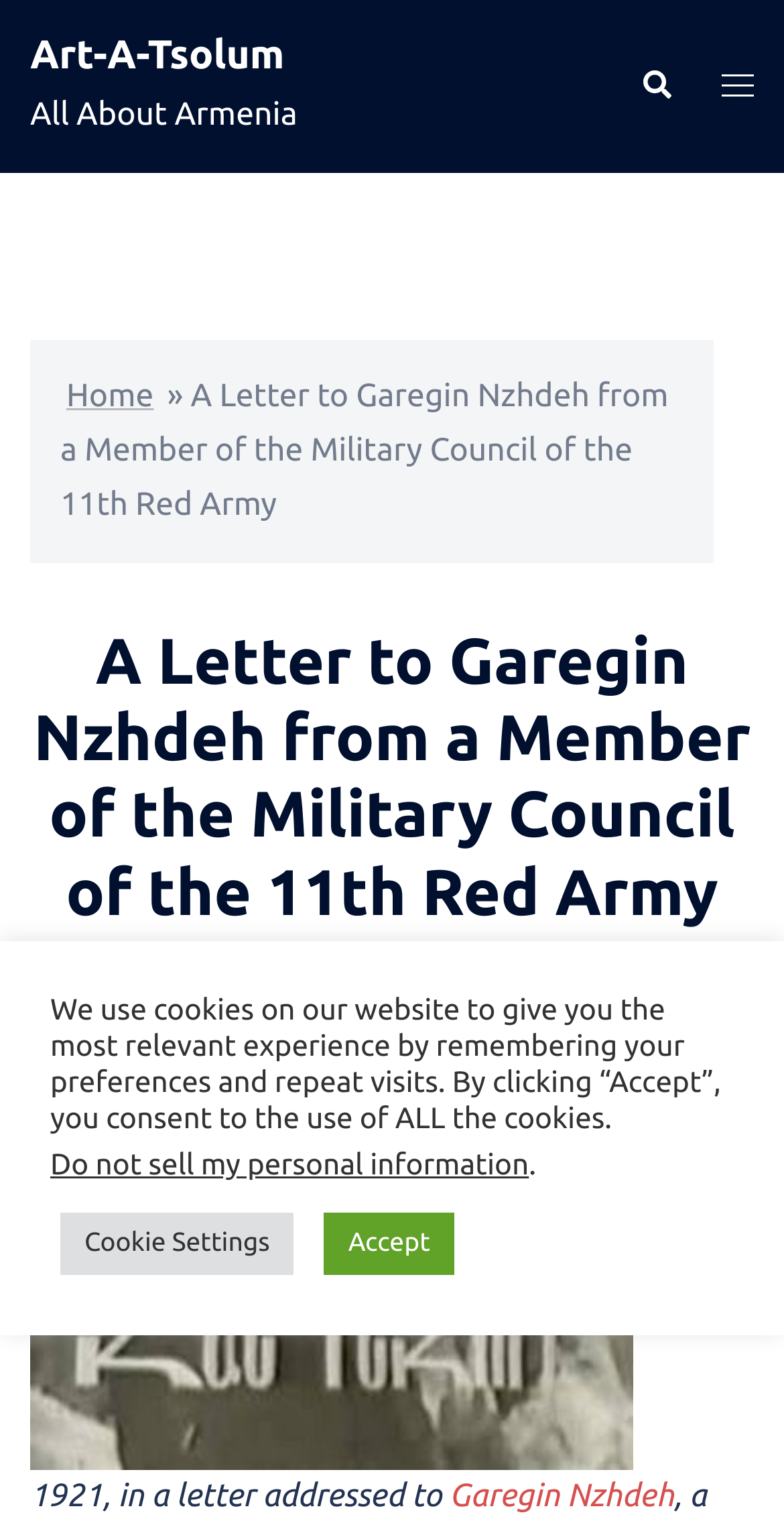What is the name of the website?
We need a detailed and meticulous answer to the question.

The name of the website can be found at the top left corner of the webpage, where it says 'Art-A-Tsolum' in a link format.